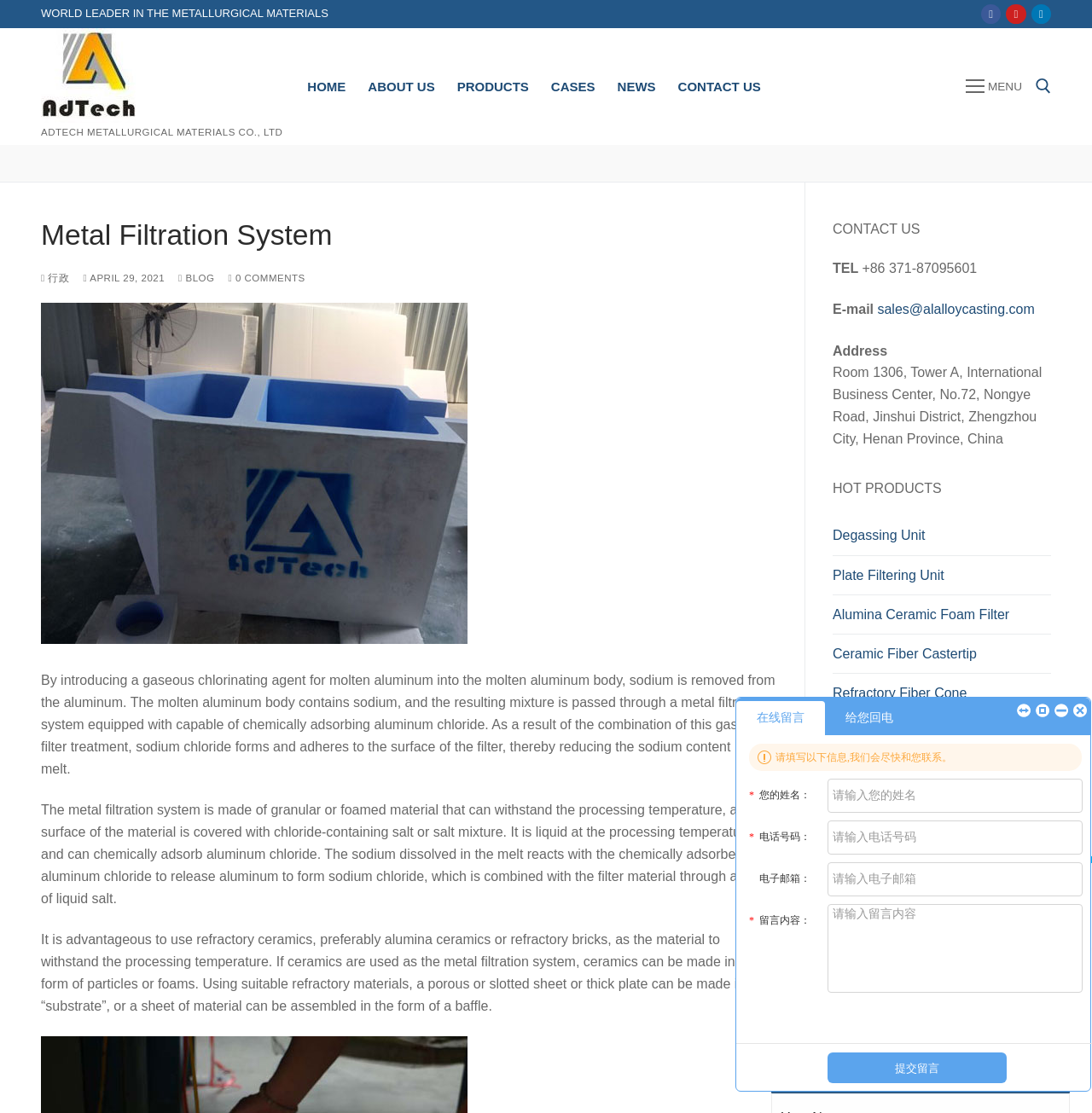Identify the bounding box coordinates necessary to click and complete the given instruction: "Search for something".

[0.755, 0.126, 0.974, 0.188]